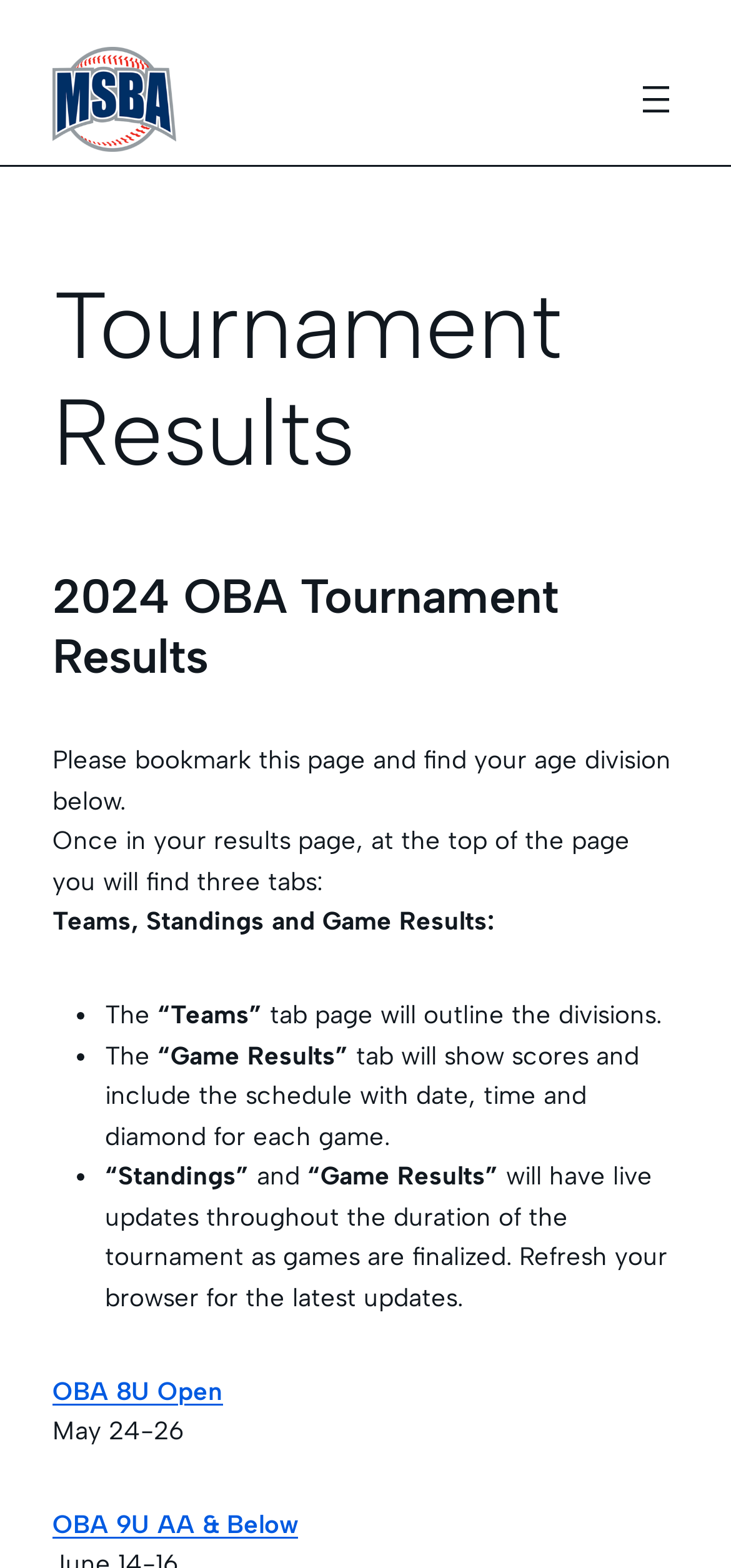Elaborate on the information and visuals displayed on the webpage.

The webpage is about the 2024 OBA Tournament Results, specifically for the Mississauga Southwest Baseball Association. At the top-left corner, there is a link and an image with the association's name. On the top-right corner, there is a navigation menu with an "Open menu" button.

Below the navigation menu, there is a horizontal separator line. The main content starts with a heading "Tournament Results" followed by a subheading "2024 OBA Tournament Results". A brief instruction is provided, asking users to bookmark the page and find their age division below.

The page then explains the three tabs that can be found on the results page: "Teams, Standings and Game Results". The "Teams" tab outlines the divisions, the "Game Results" tab shows scores and schedules, and the "Standings" tab provides live updates throughout the tournament.

Below the explanation, there are links to specific age divisions, including "OBA 8U Open" and "OBA 9U AA & Below", along with their corresponding dates, "May 24-26" and no date specified, respectively. These links are positioned near the bottom of the page.